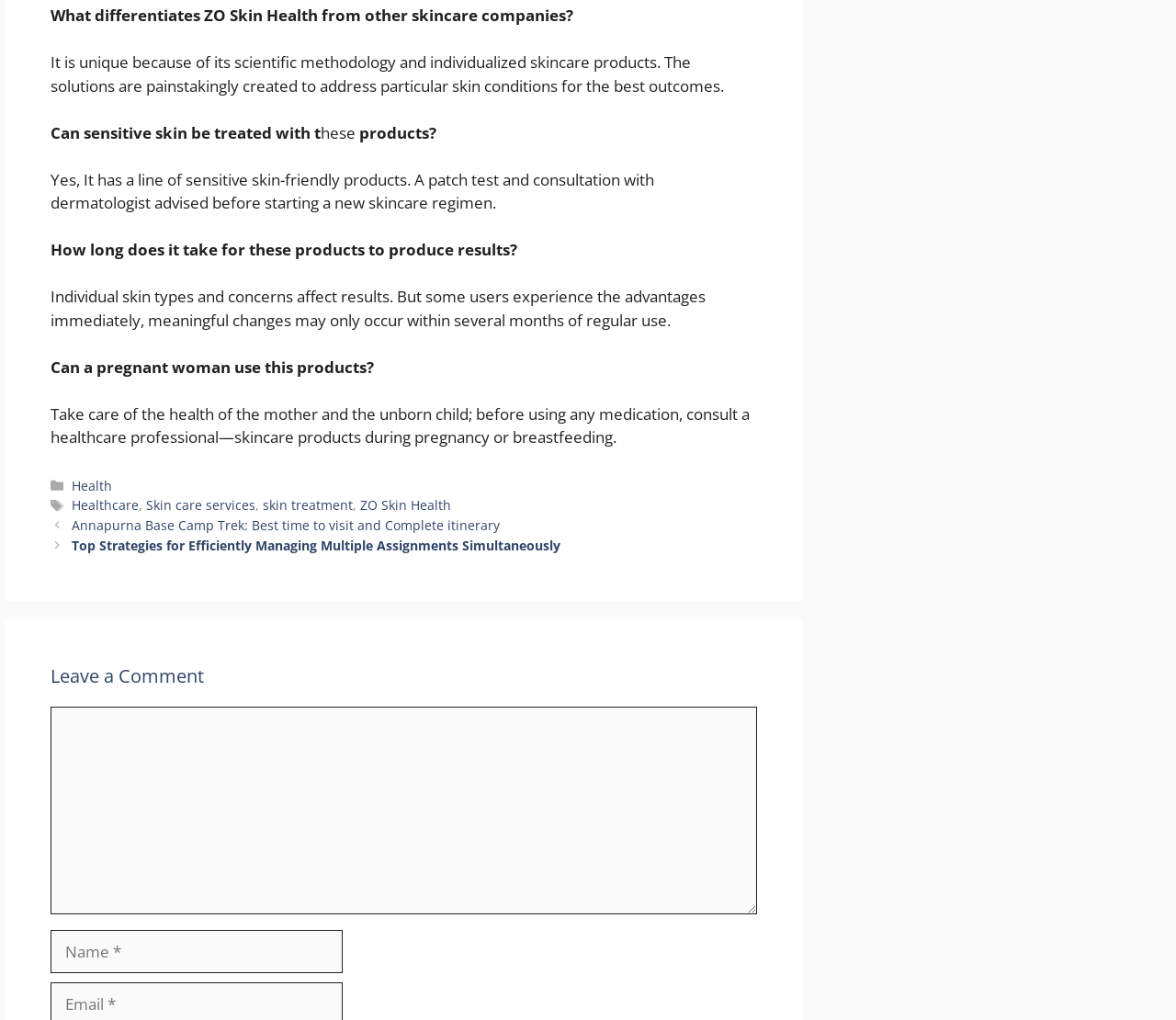How long does it take for these products to produce results?
Use the screenshot to answer the question with a single word or phrase.

Varies